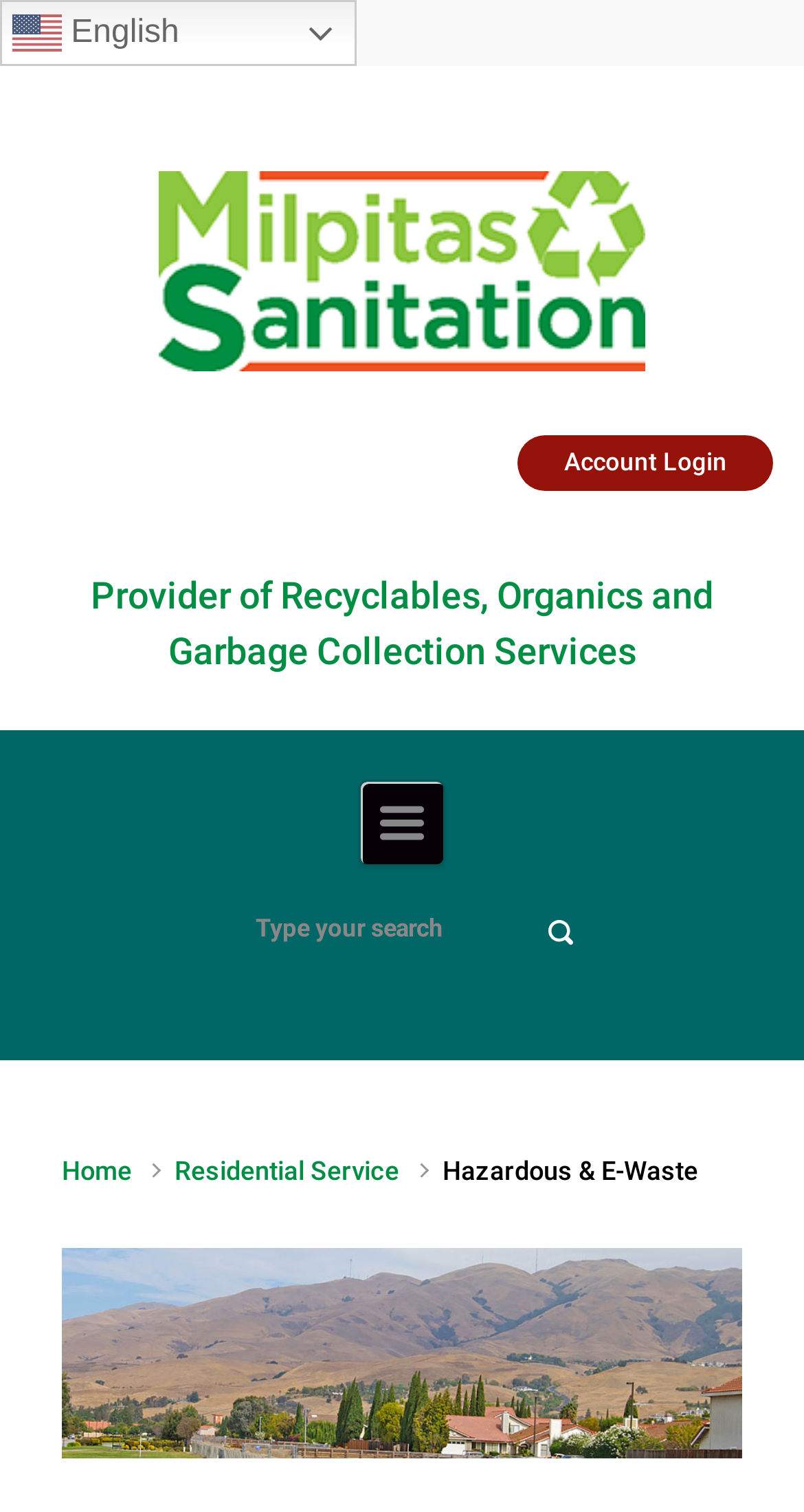Is there a login feature on the webpage?
Examine the webpage screenshot and provide an in-depth answer to the question.

I found the answer by looking at the link element with the text 'Account Login', which indicates that there is a login feature on the webpage.